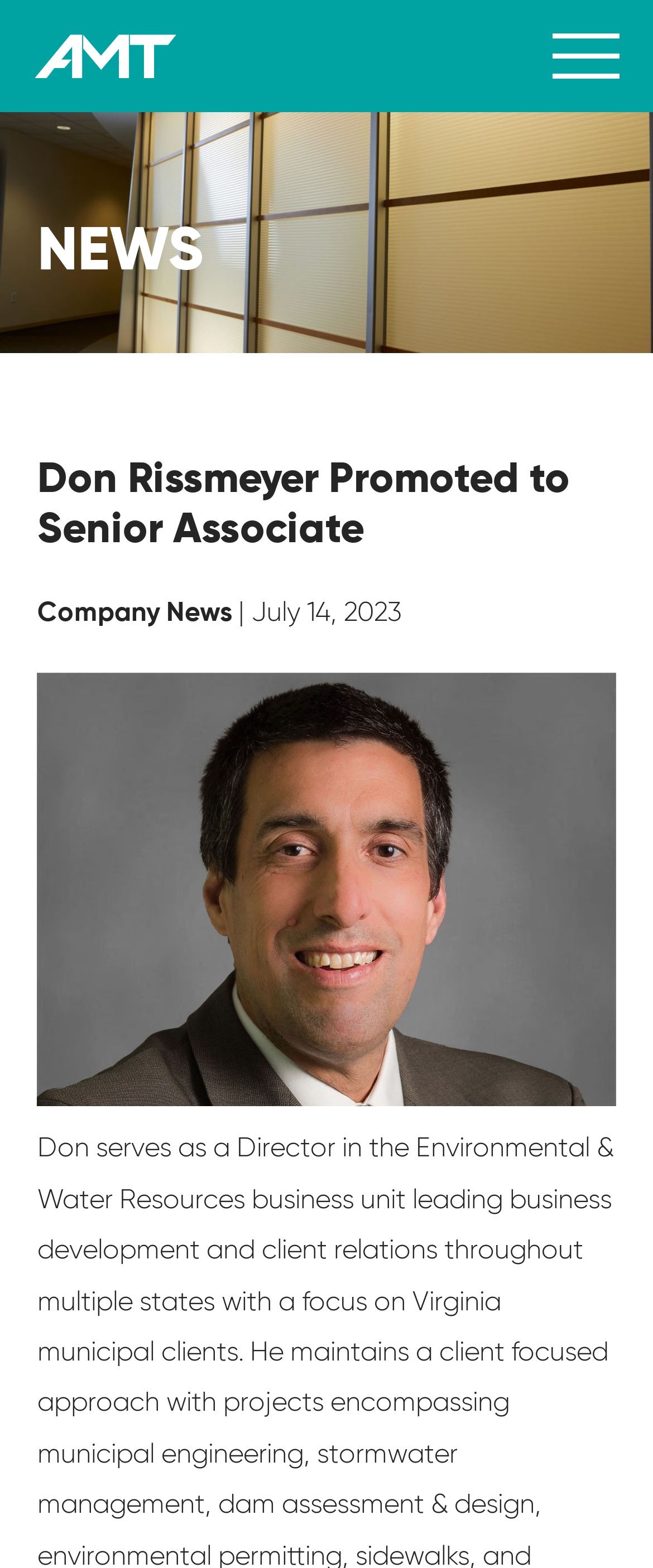Is there a menu button on the webpage?
From the screenshot, supply a one-word or short-phrase answer.

Yes